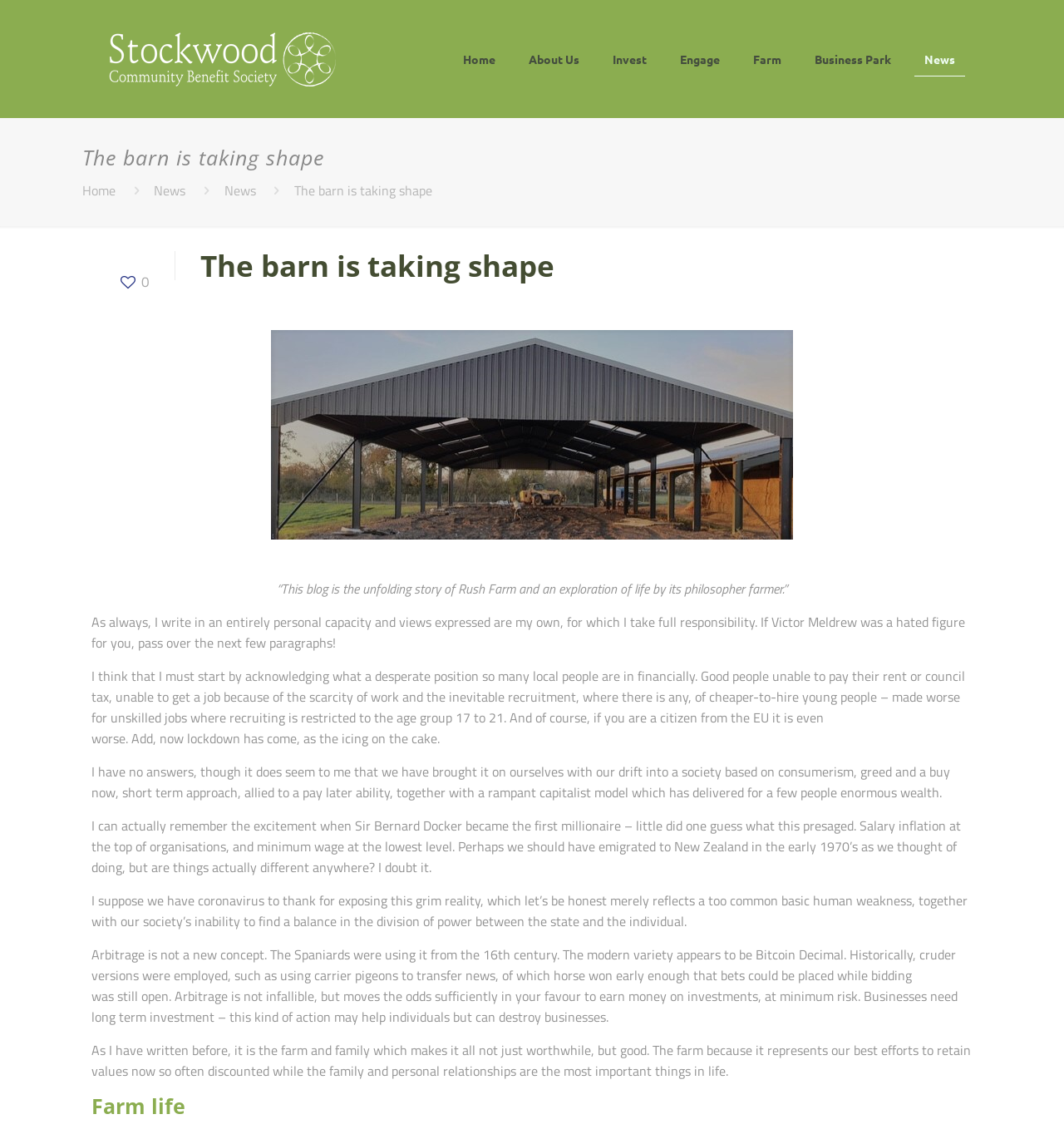Determine the bounding box coordinates for the HTML element described here: "About Us".

[0.481, 0.0, 0.56, 0.103]